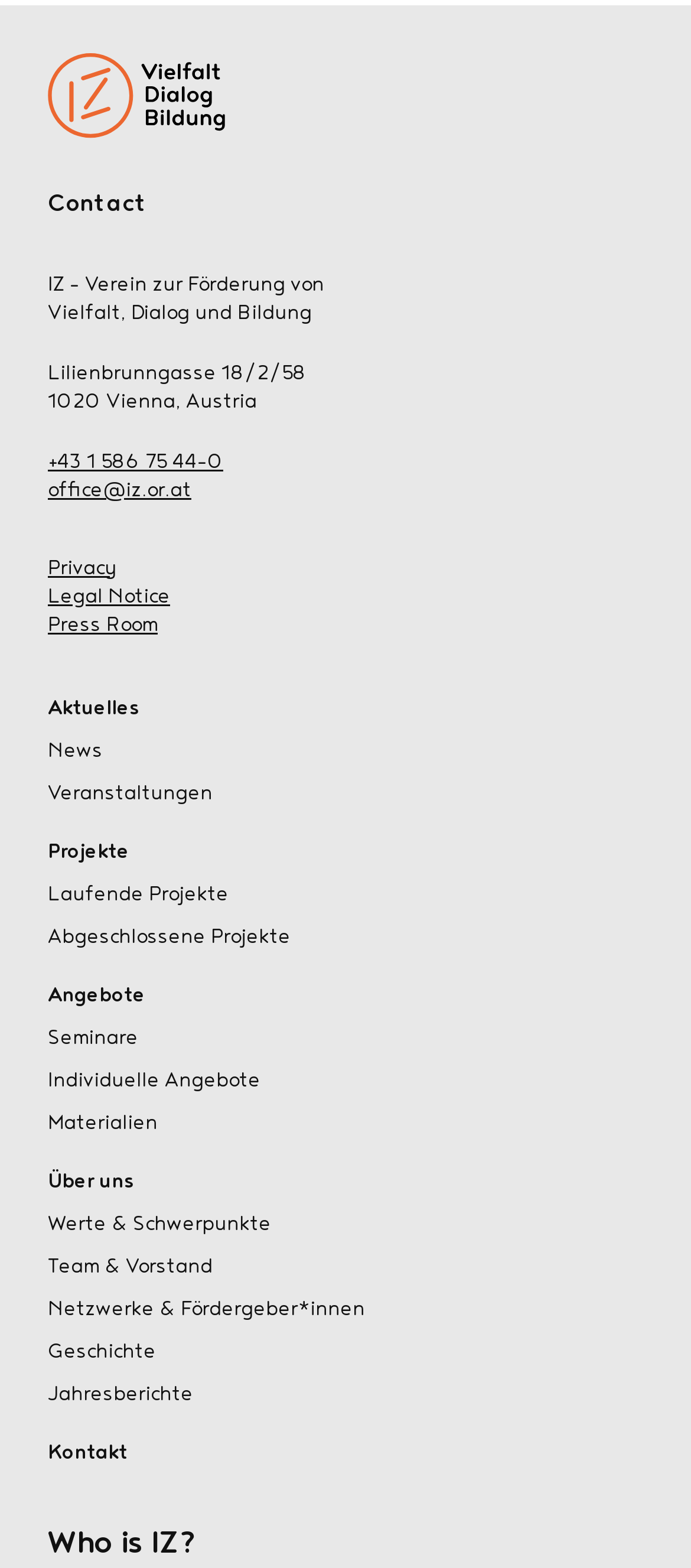Can you find the bounding box coordinates for the UI element given this description: "Veranstaltungen"? Provide the coordinates as four float numbers between 0 and 1: [left, top, right, bottom].

[0.069, 0.499, 0.308, 0.513]